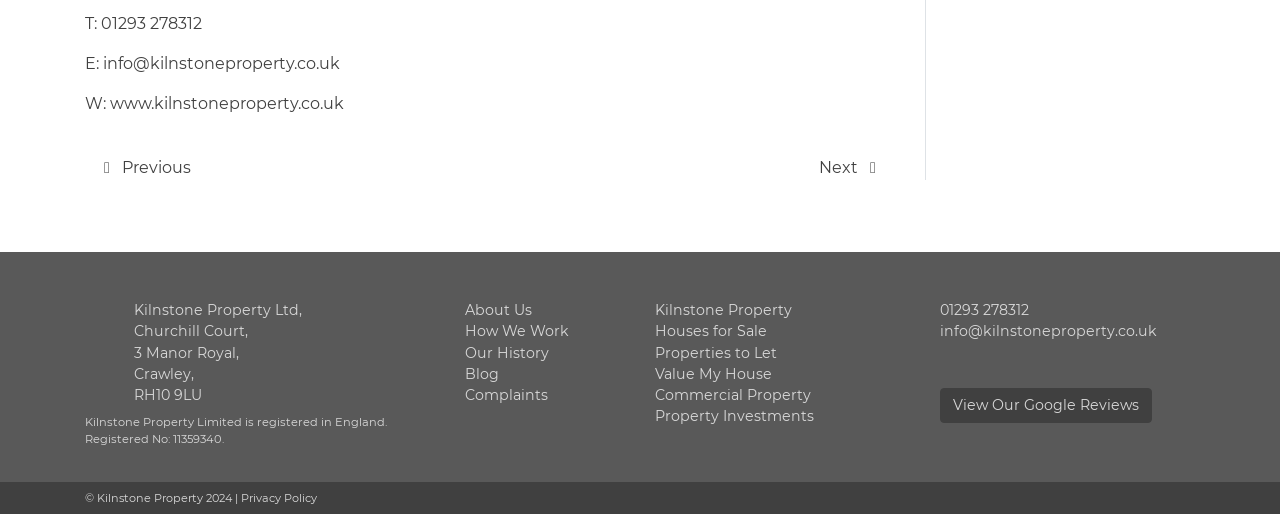Find and specify the bounding box coordinates that correspond to the clickable region for the instruction: "View properties to let".

[0.512, 0.668, 0.607, 0.703]